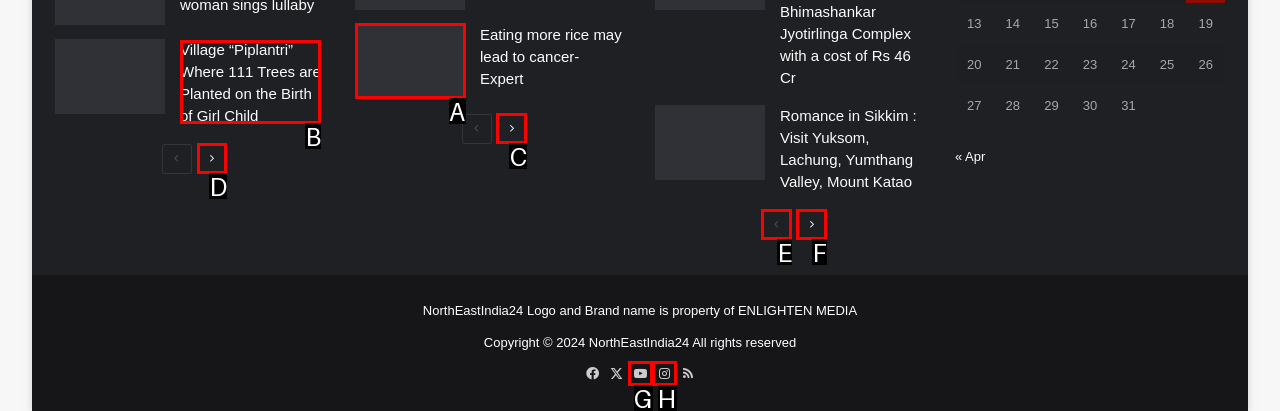Choose the letter of the element that should be clicked to complete the task: Go to the next page
Answer with the letter from the possible choices.

D